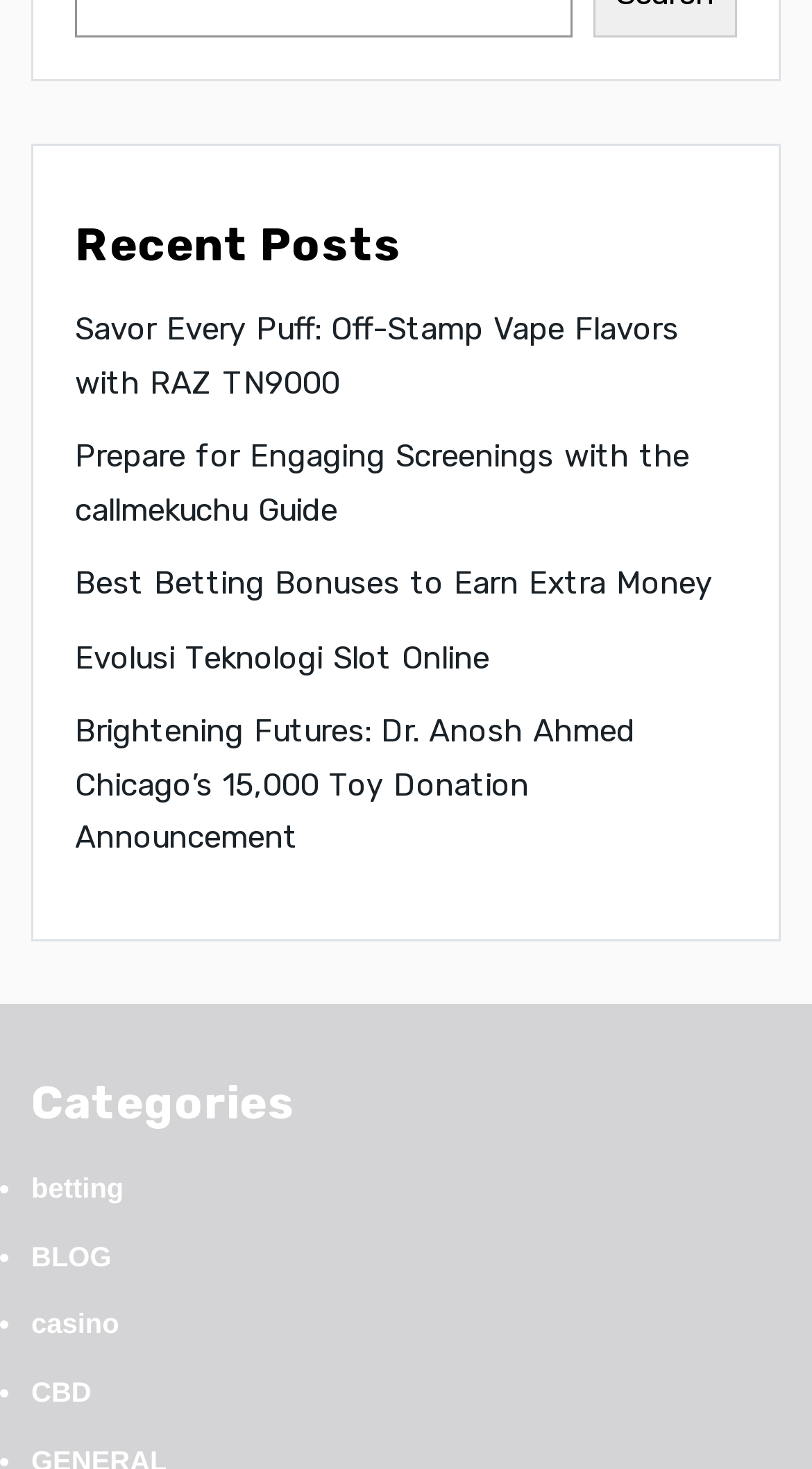Predict the bounding box coordinates of the UI element that matches this description: "Evolusi Teknologi Slot Online". The coordinates should be in the format [left, top, right, bottom] with each value between 0 and 1.

[0.092, 0.435, 0.603, 0.46]